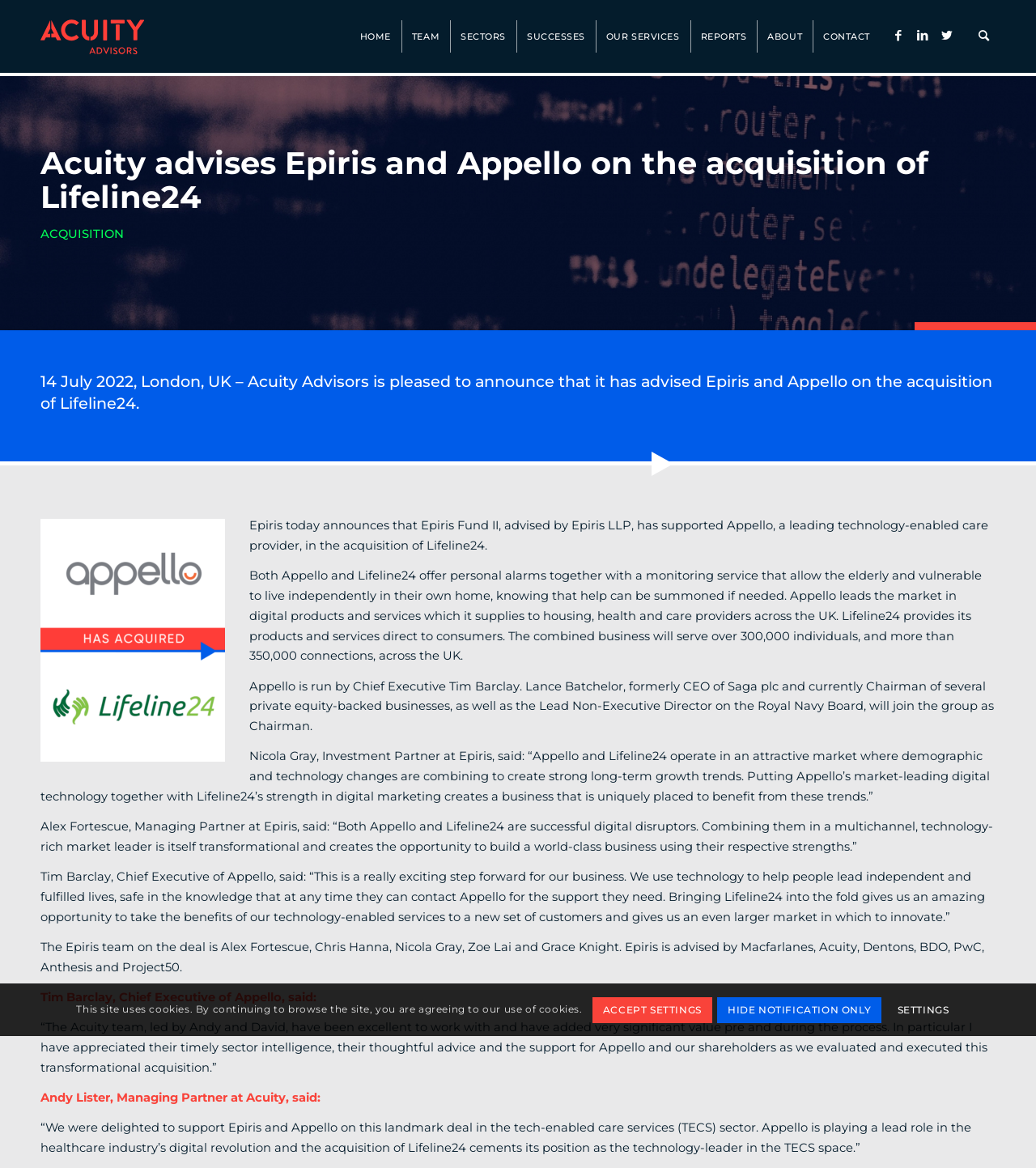What is the name of the company that Epiris Fund II supported in the acquisition of Lifeline24?
Using the image as a reference, give an elaborate response to the question.

I found the answer by reading the text 'Epiris today announces that Epiris Fund II, advised by Epiris LLP, has supported Appello, a leading technology-enabled care provider, in the acquisition of Lifeline24.' which indicates that Appello is the company that Epiris Fund II supported in the acquisition of Lifeline24.